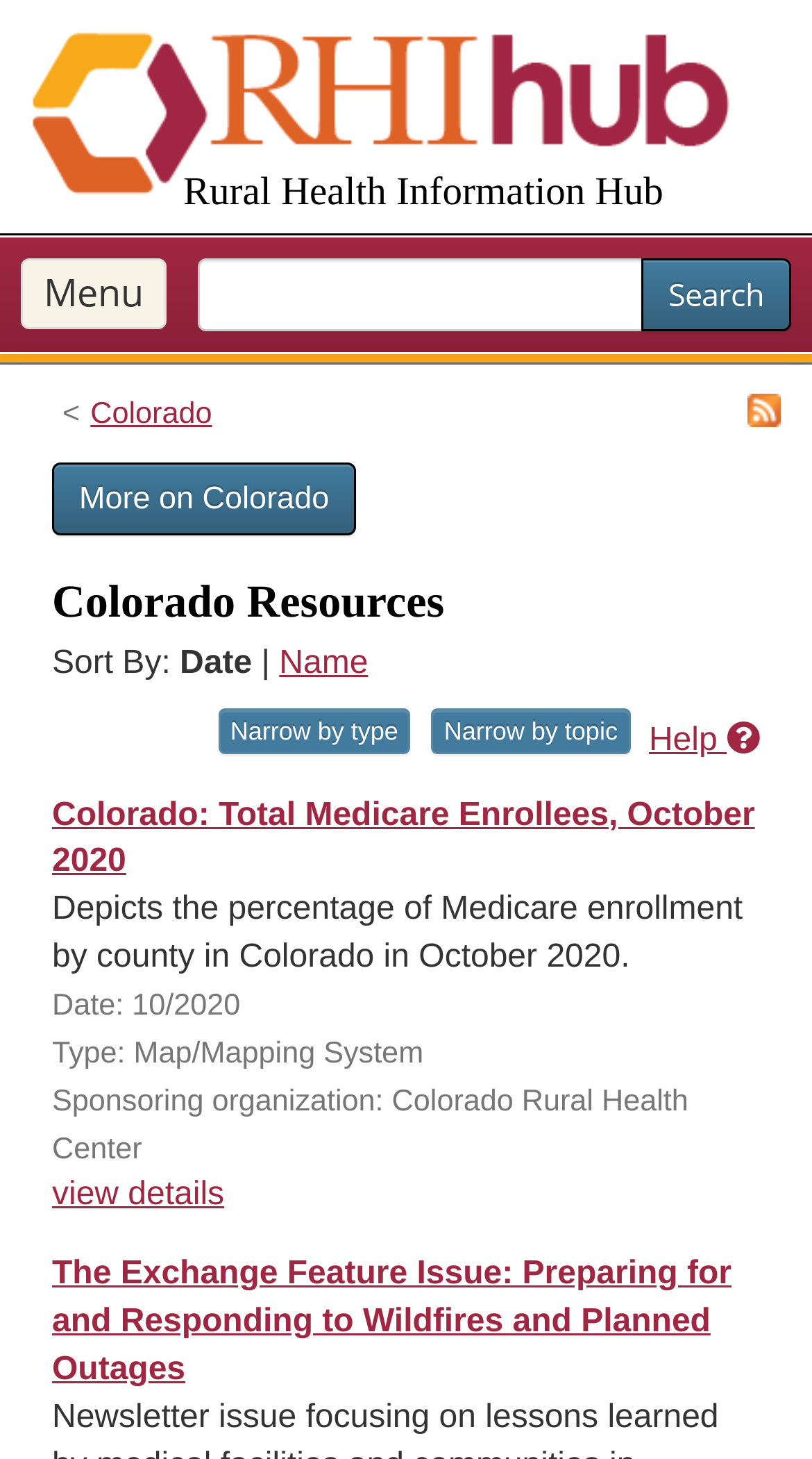What is the sponsoring organization of the resource 'Colorado: Total Medicare Enrollees, October 2020'? Using the information from the screenshot, answer with a single word or phrase.

Colorado Rural Health Center